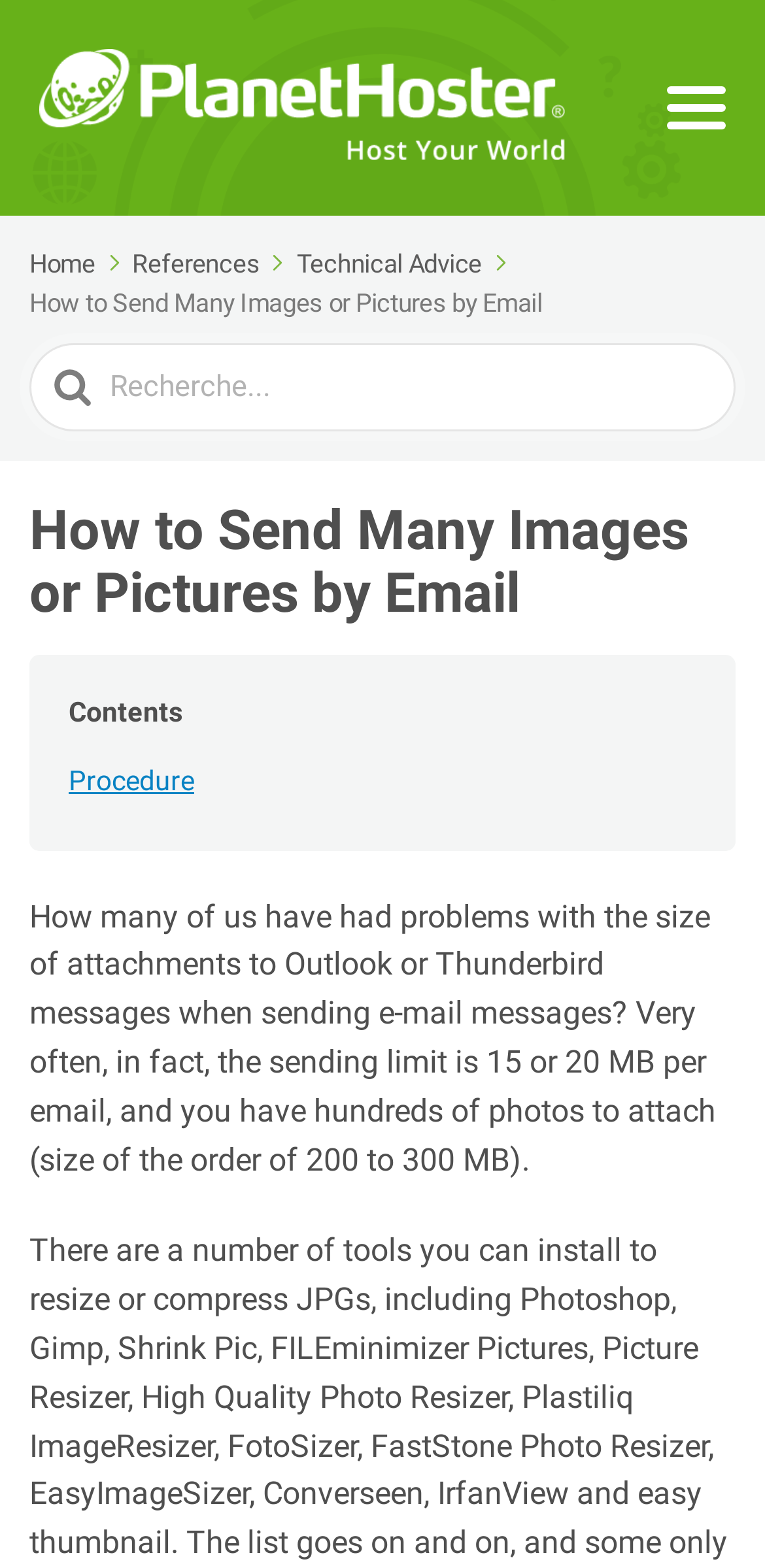Craft a detailed narrative of the webpage's structure and content.

The webpage is about sending multiple images or pictures via email, specifically discussing the issue of attachment size limits in Outlook and Thunderbird. 

At the top left, there is a link to "Accueil – Base de connaissances" accompanied by an image, and a button labeled "Menu" is located at the top right. 

Below these elements, there is a layout table with several links, including "Home", "References", and "Technical Advice", each accompanied by an image. 

The main content of the webpage starts with a heading "How to Send Many Images or Pictures by Email" followed by a search bar with a label "Search For" and a textbox. 

To the right of the search bar, there is an image labeled "Searching...". 

The main article begins with a heading "How to Send Many Images or Pictures by Email" and a subheading "Contents". 

The article then discusses the problem of attachment size limits, stating that many people have issues with sending large files, especially when the limit is 15 or 20 MB per email, and you have hundreds of photos to attach, totaling around 200 to 300 MB. 

There is also a link to a "Procedure" section, which is likely to provide a solution to this problem.